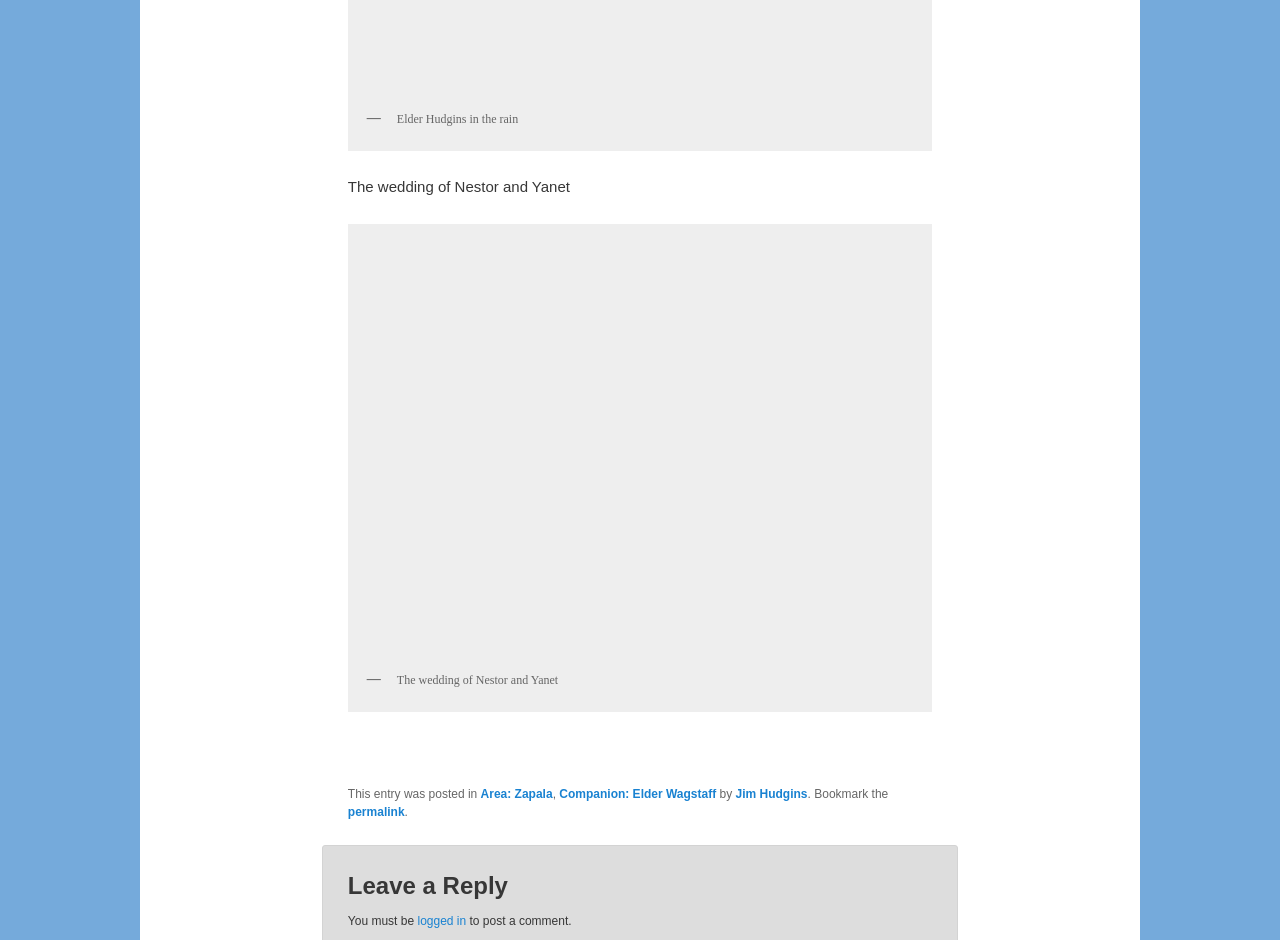What is required to post a comment?
Please provide a detailed and thorough answer to the question.

The requirement to post a comment can be found in the StaticText element with the text 'You must be logged in to post a comment.'. This text indicates that a user must be logged in to post a comment on the website.